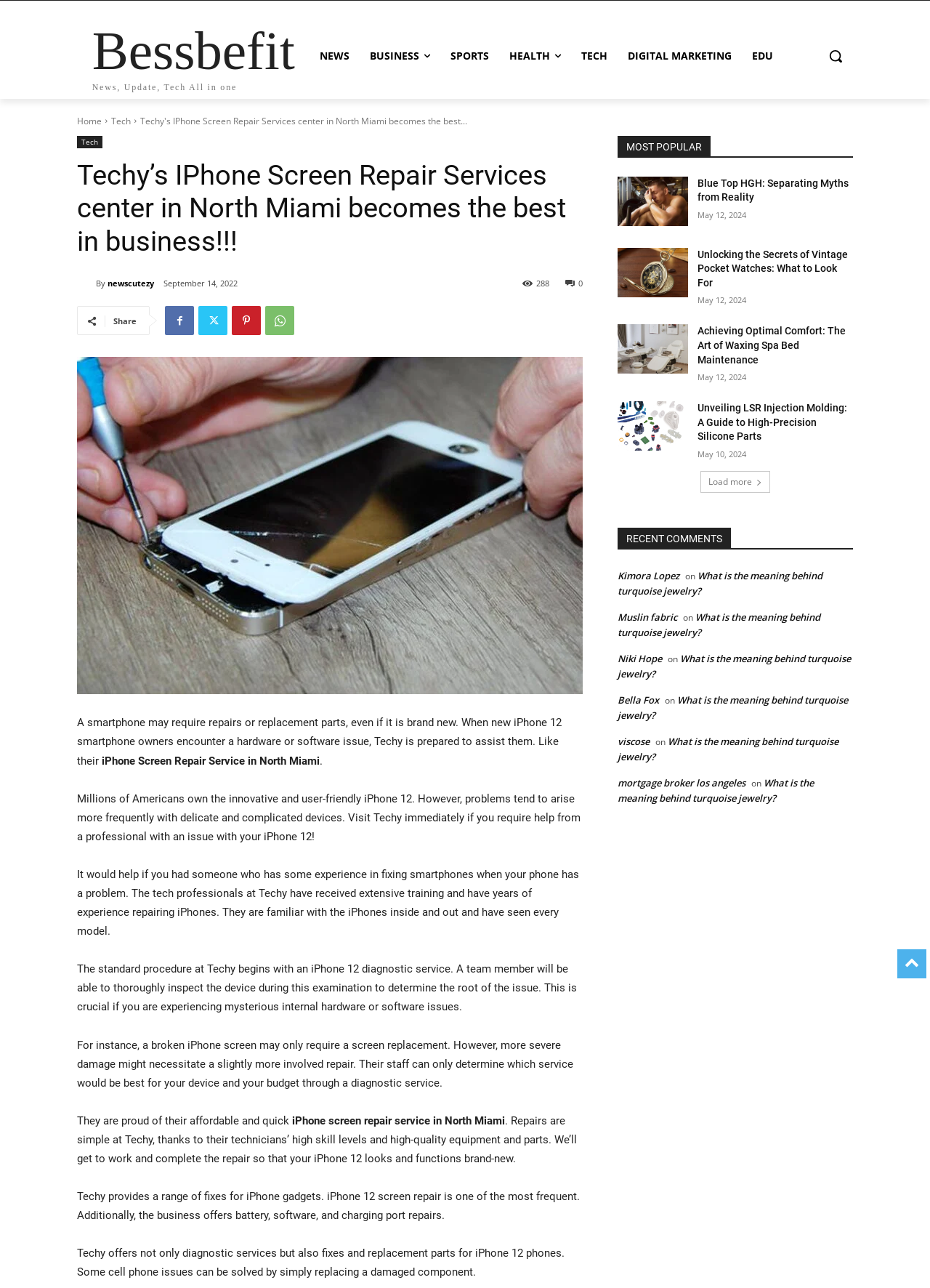Identify the bounding box coordinates for the element that needs to be clicked to fulfill this instruction: "Read the 'iPhone Screen Repair Service in North Miami' article". Provide the coordinates in the format of four float numbers between 0 and 1: [left, top, right, bottom].

[0.109, 0.586, 0.344, 0.596]